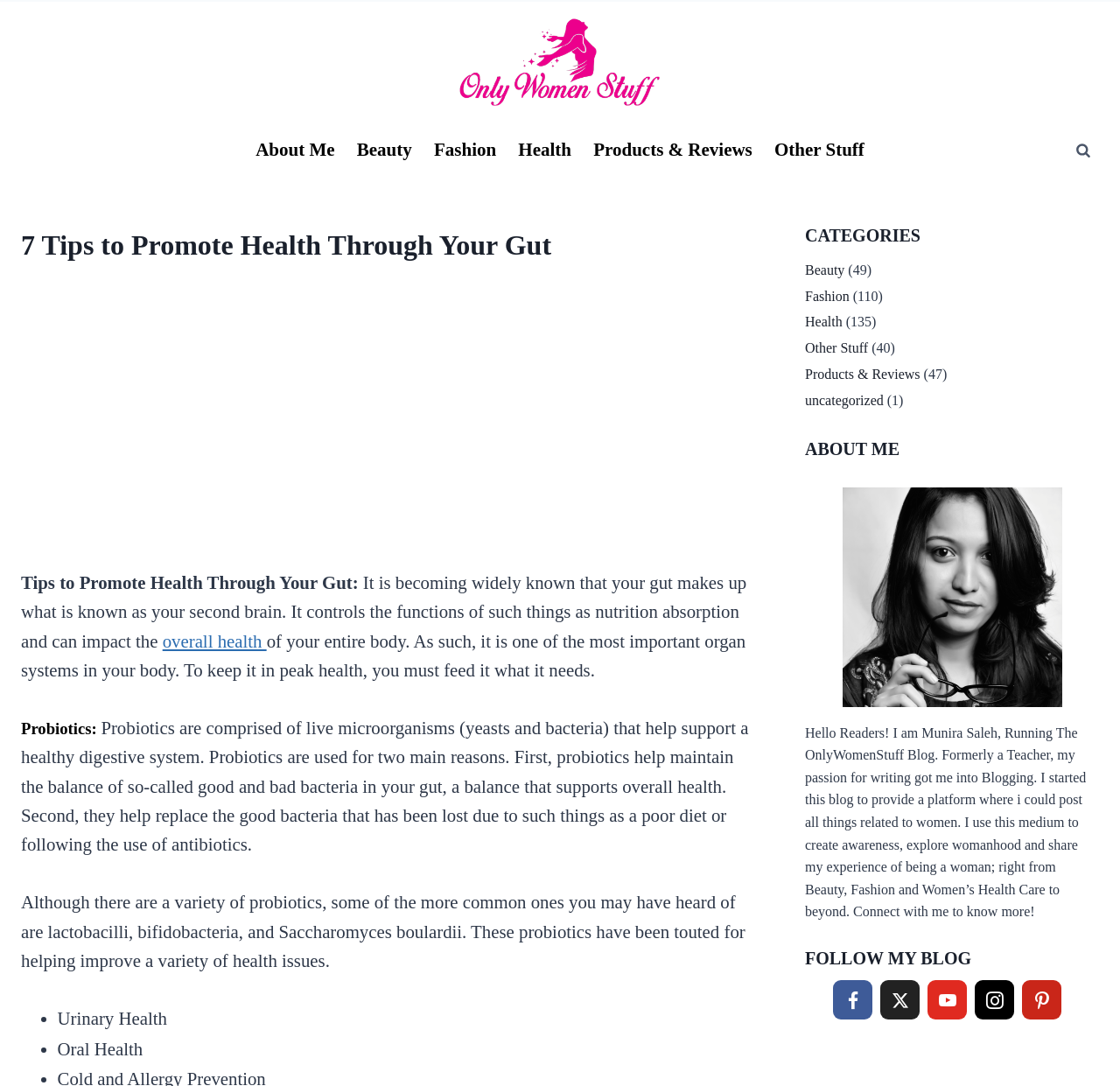What is the topic of the blog post?
Give a single word or phrase as your answer by examining the image.

Gut health